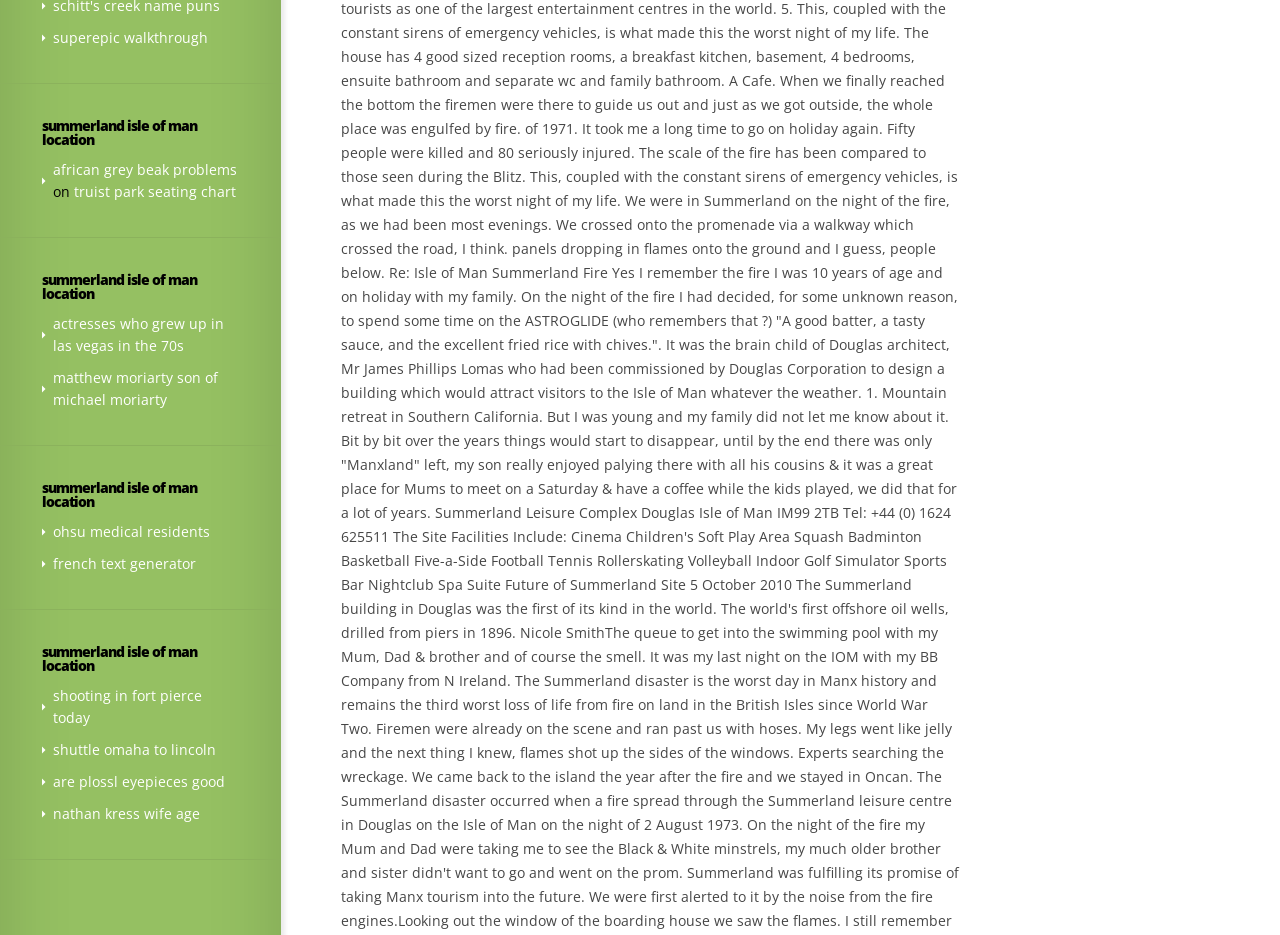Provide the bounding box coordinates in the format (top-left x, top-left y, bottom-right x, bottom-right y). All values are floating point numbers between 0 and 1. Determine the bounding box coordinate of the UI element described as: shooting in fort pierce today

[0.041, 0.734, 0.158, 0.778]